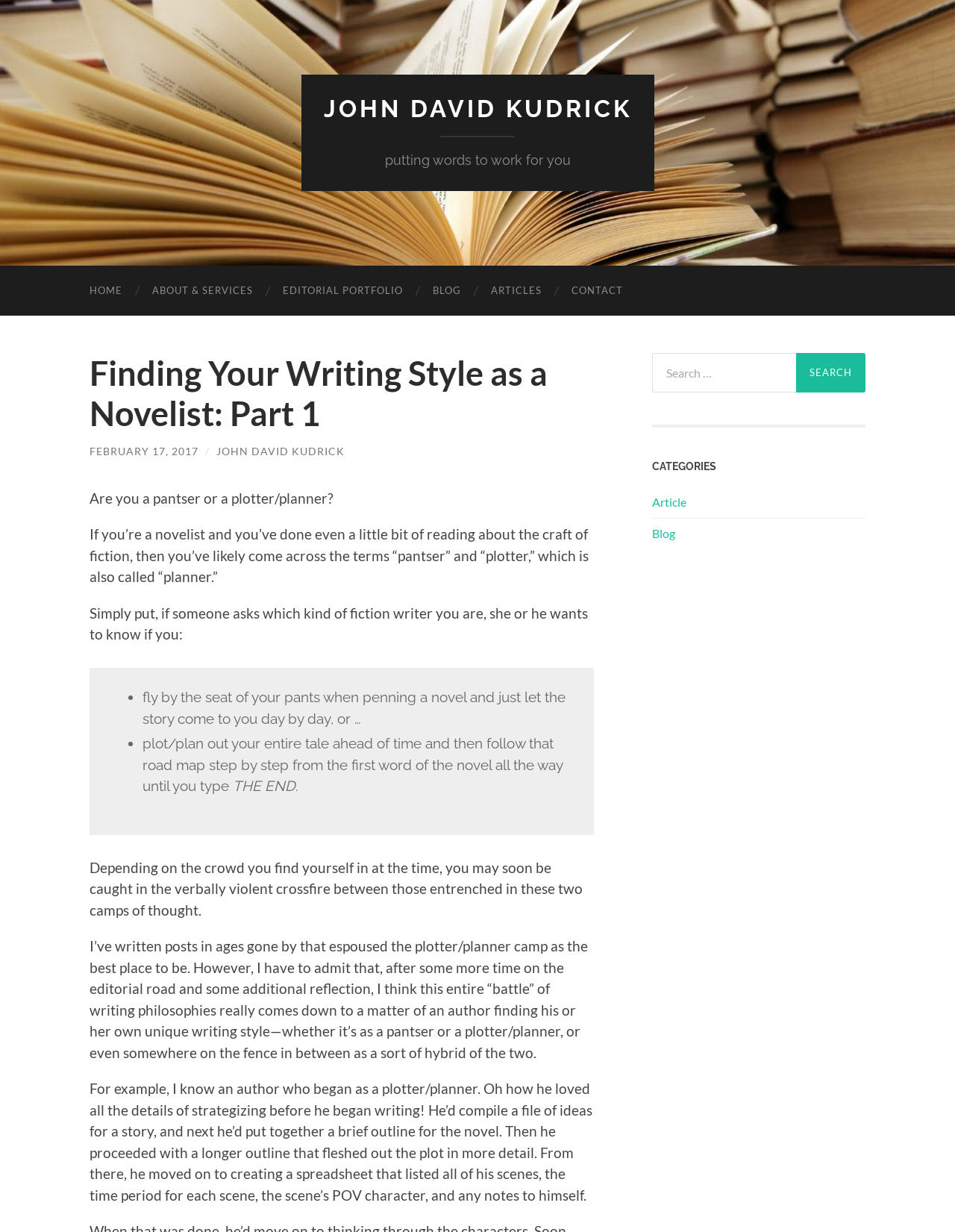Select the bounding box coordinates of the element I need to click to carry out the following instruction: "Contact us".

None